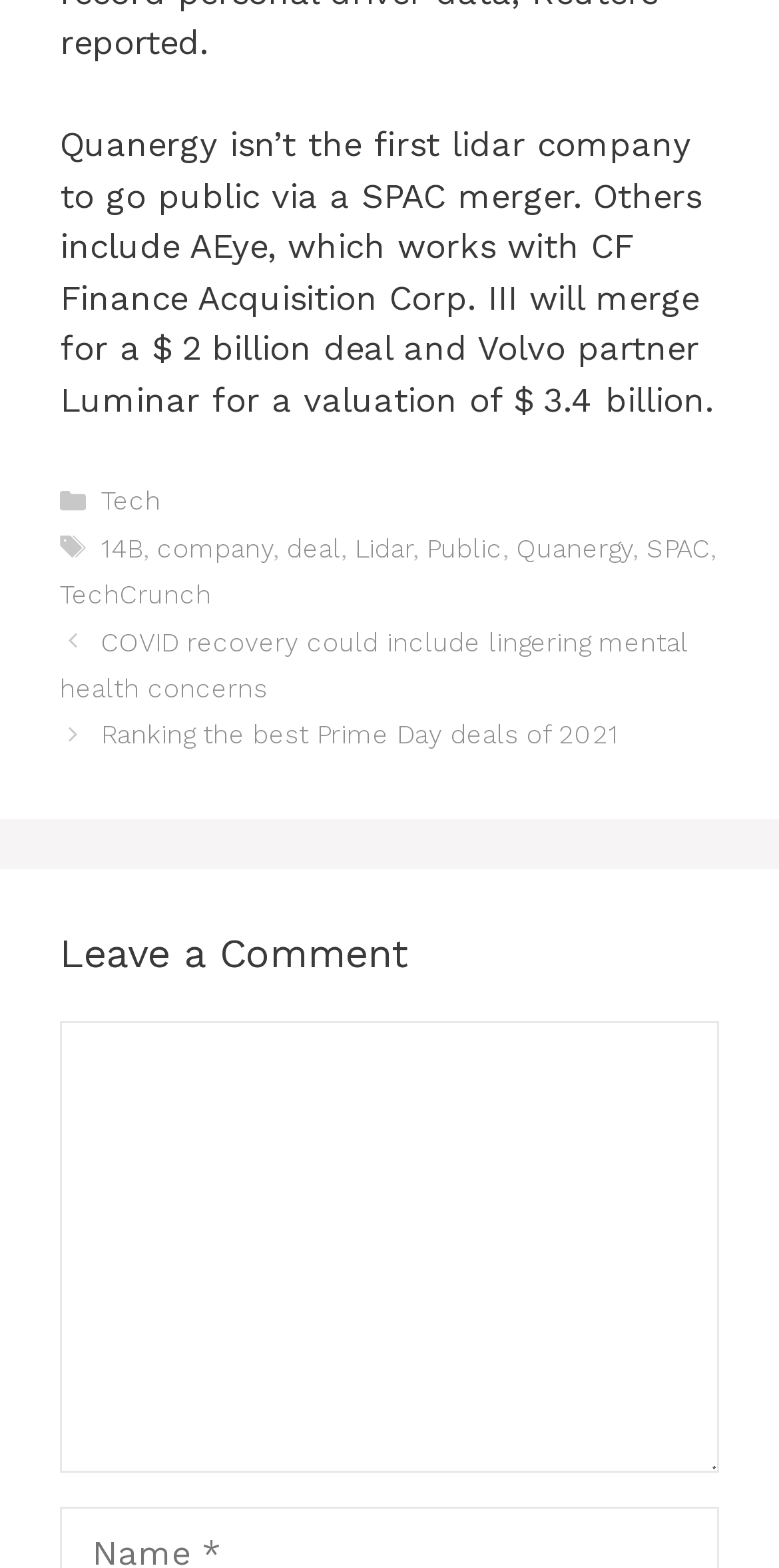What is the company mentioned in the article?
Please craft a detailed and exhaustive response to the question.

The article mentions Quanergy as the company that isn't the first lidar company to go public via a SPAC merger. This information is obtained from the first sentence of the article.